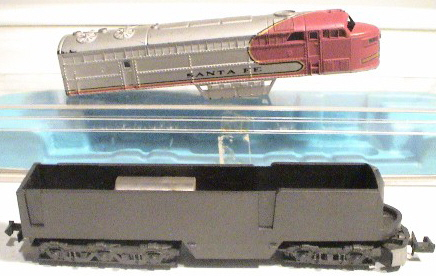Outline with detail what the image portrays.

The image features a model train assembly that showcases a streamlined locomotive and its corresponding tender. At the top, the locomotive is prominently marked with "SANTA FE," featuring a distinctive red and silver design with intricate detailing and rounded contours typical of mid-20th century diesel models. Below it lies the black tender, which is a non-motored version, suggesting it is designed to be paired with the locomotive to carry additional fuel and provisions necessary for operation. The background includes a clear display case that protects and enhances the visibility of the model, providing a glimpse into the historical context of these train components from a time when rail travel was at its peak.